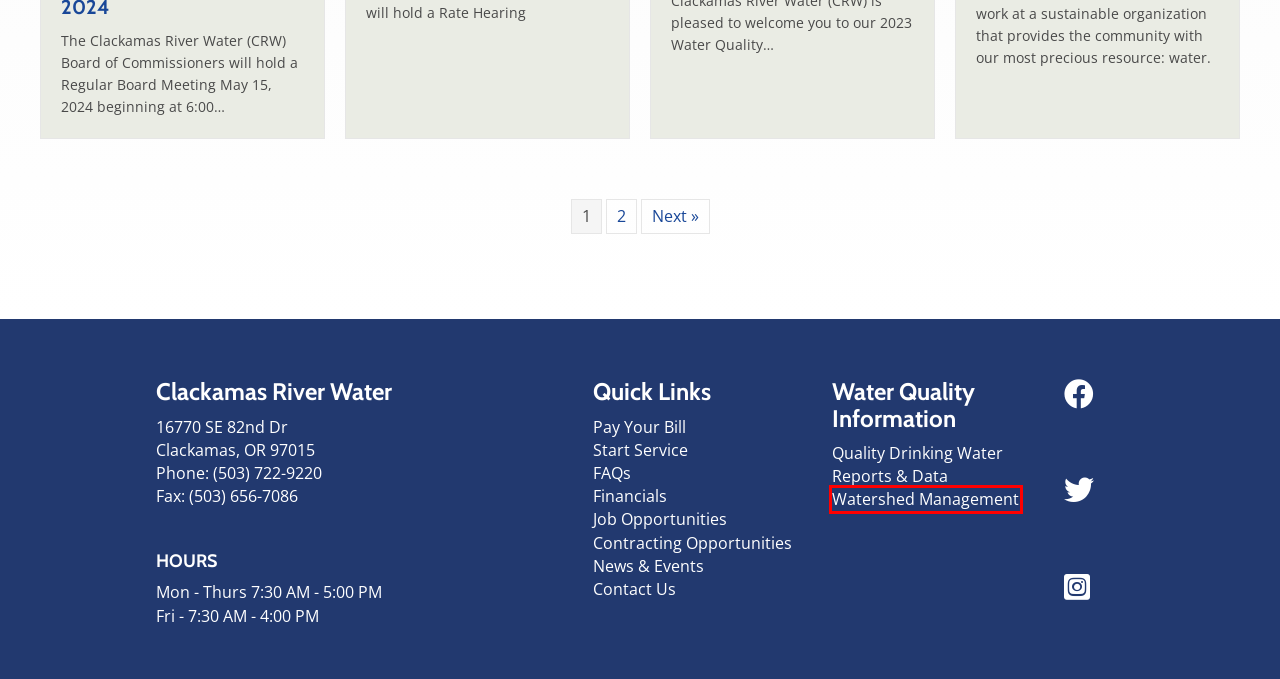You have a screenshot of a webpage, and a red bounding box highlights an element. Select the webpage description that best fits the new page after clicking the element within the bounding box. Options are:
A. Watershed Management | Clackamas River Water
B. News, Events & Features - Clackamas River Water
C. Contracting Opportunities - Clackamas River Water
D. Water Quality Reports & Data - Clackamas River Water
E. Financial Reports & Documents - Clackamas River Water
F. Request/Disconnect Service | Clackamas River Water
G. Job Opportunities - Clackamas River Water
H. Pay Your Water Bill | Clackamas River Water

A